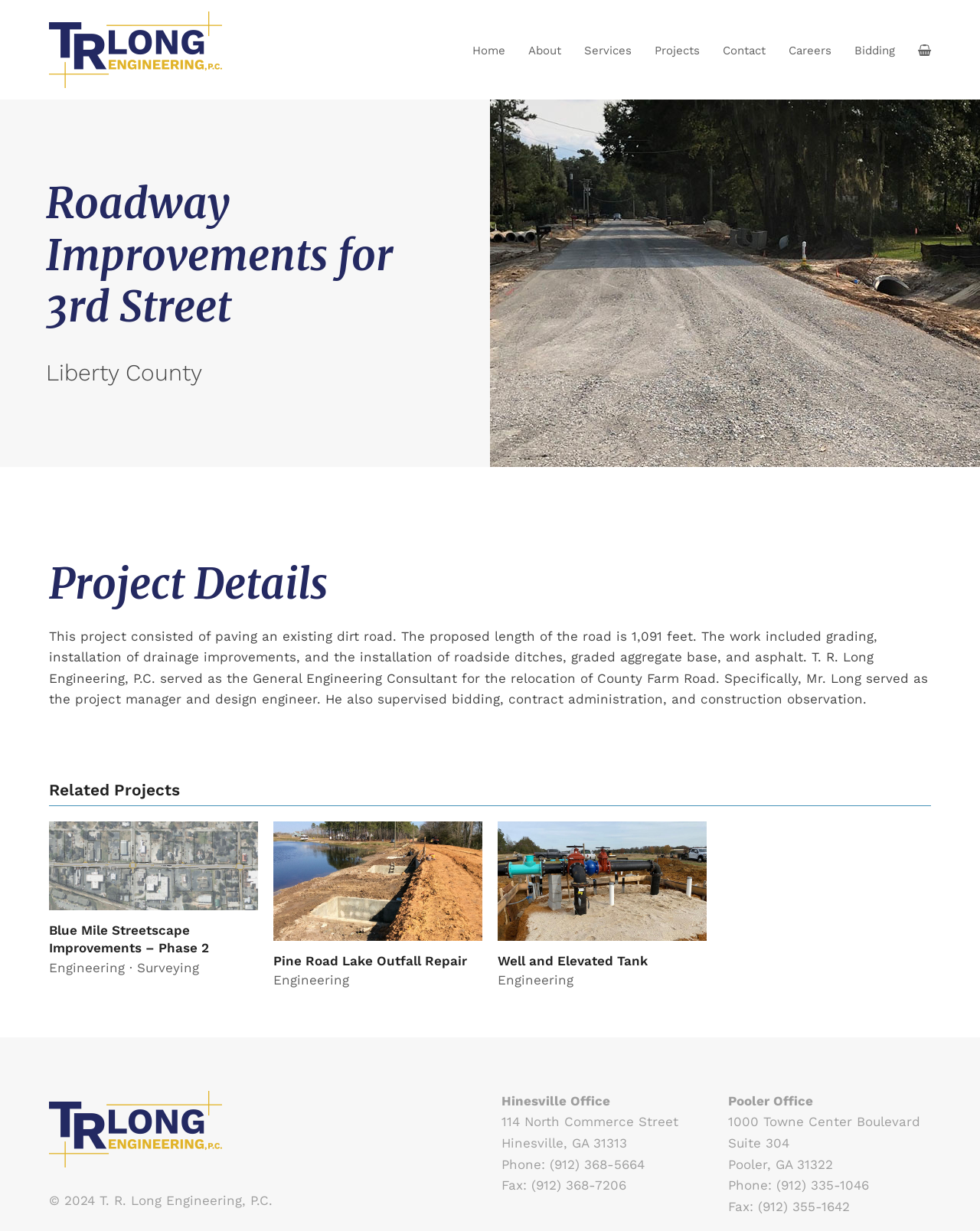Identify the bounding box coordinates of the part that should be clicked to carry out this instruction: "Click the 'Blue Mile Streetscape Improvements – Phase 2' link".

[0.05, 0.696, 0.263, 0.708]